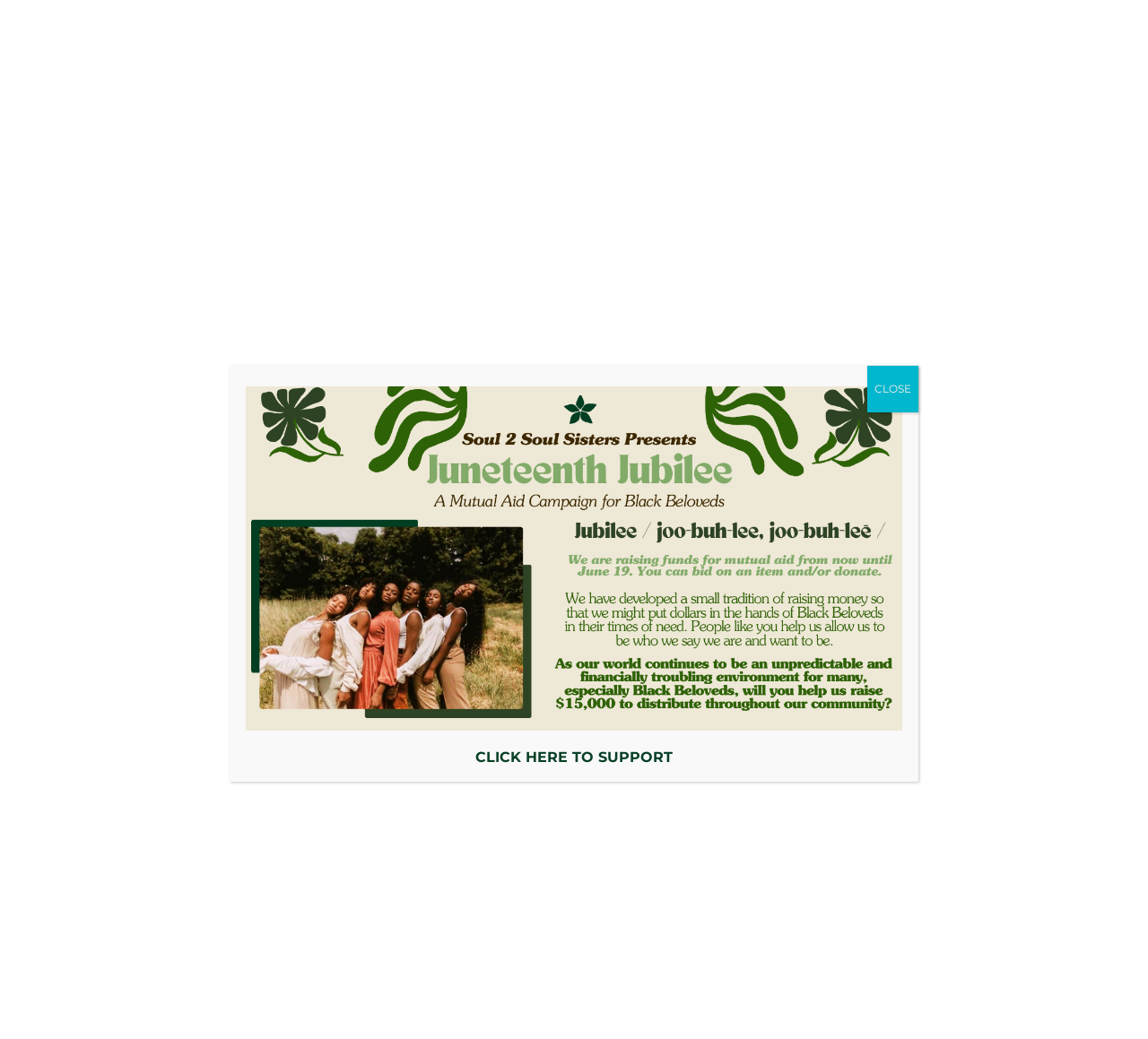With reference to the screenshot, provide a detailed response to the question below:
What are the main sections of the website?

I determined the answer by examining the navigation menu with links to different sections of the website. These sections are HOME, WHO WE ARE, PROGRAMS, EVENTS, RESOURCES, SHOP, NEWS, and CONTACT US.